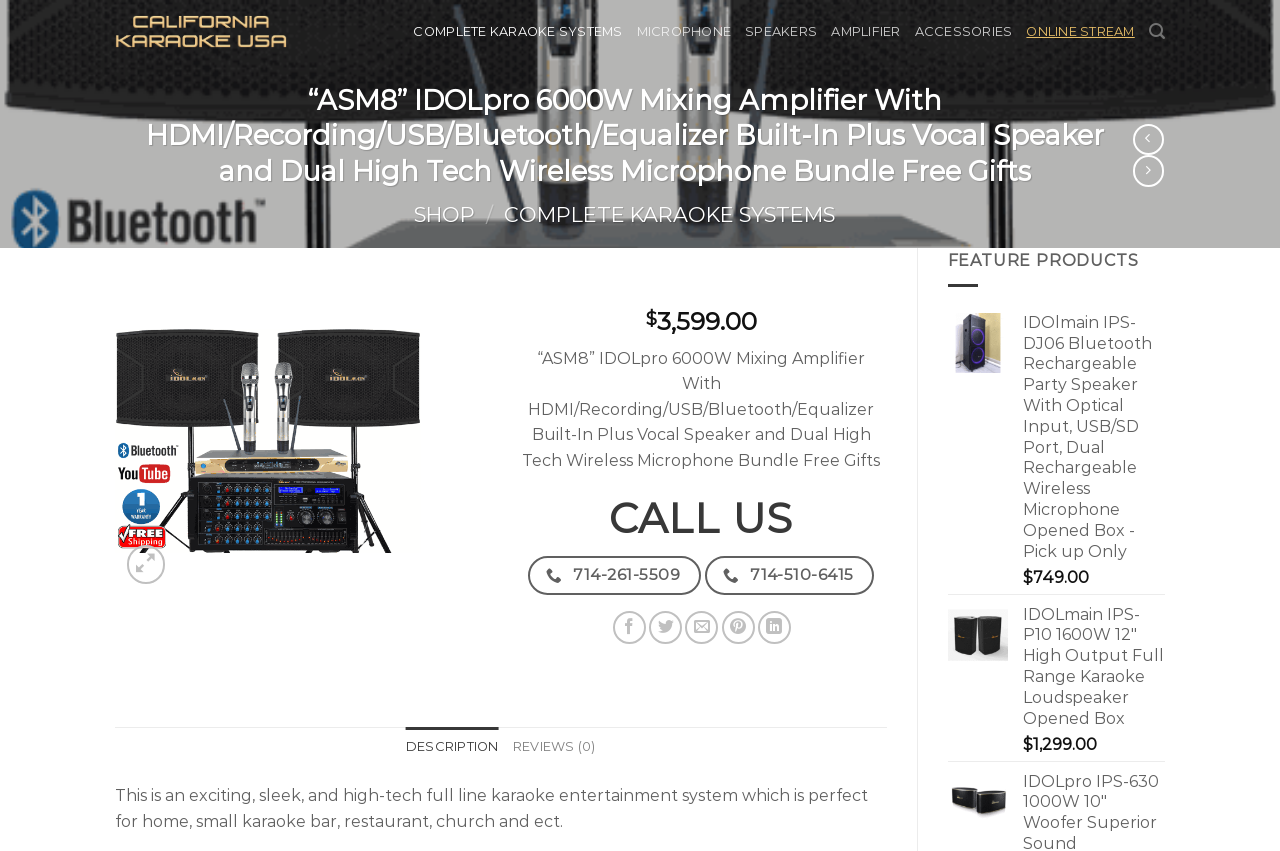Specify the bounding box coordinates of the region I need to click to perform the following instruction: "Click on the 'IDOlmain IPS-DJ06 Bluetooth Rechargeable Party Speaker' link". The coordinates must be four float numbers in the range of 0 to 1, i.e., [left, top, right, bottom].

[0.799, 0.368, 0.91, 0.661]